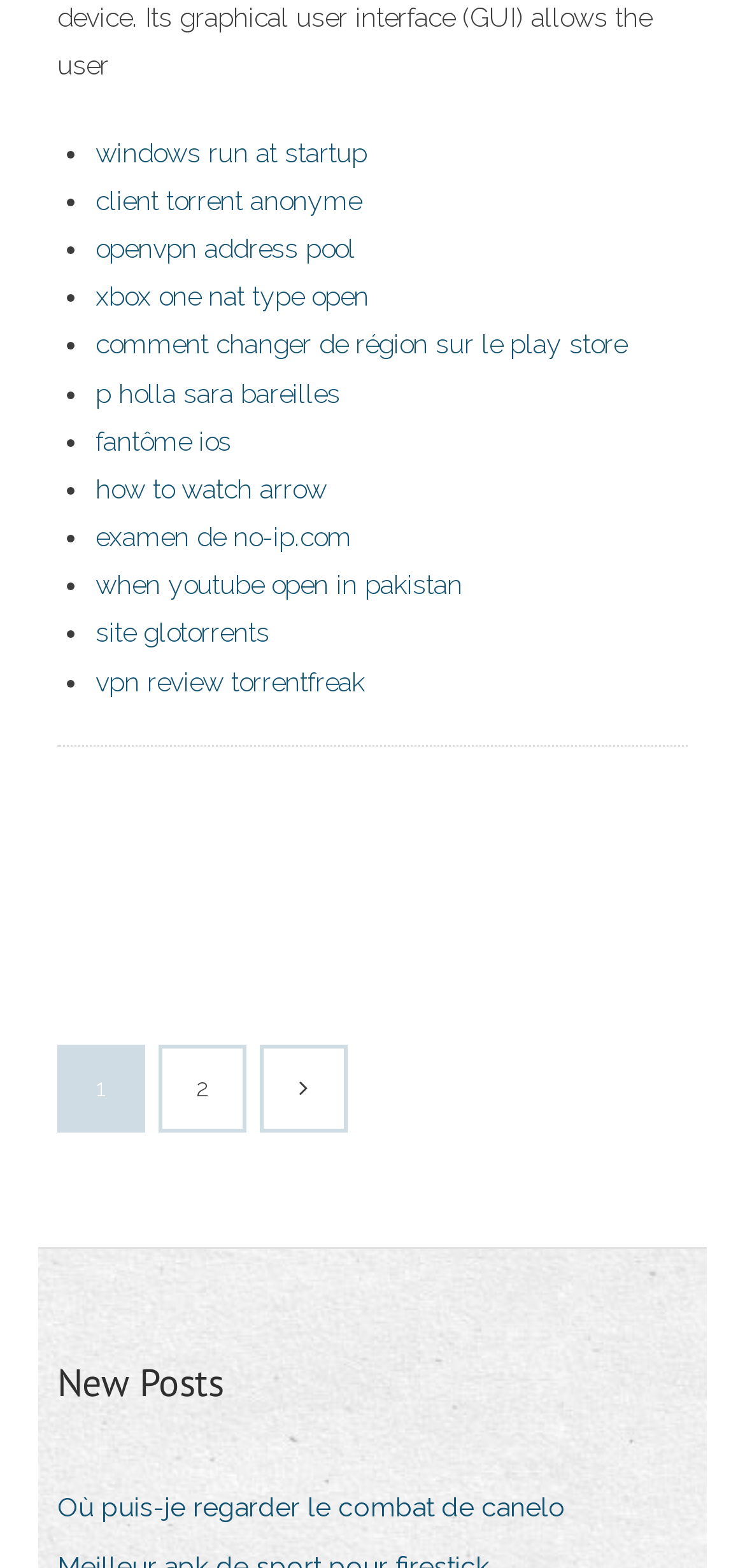Identify the bounding box coordinates of the clickable section necessary to follow the following instruction: "View 'New Posts'". The coordinates should be presented as four float numbers from 0 to 1, i.e., [left, top, right, bottom].

[0.077, 0.864, 0.3, 0.9]